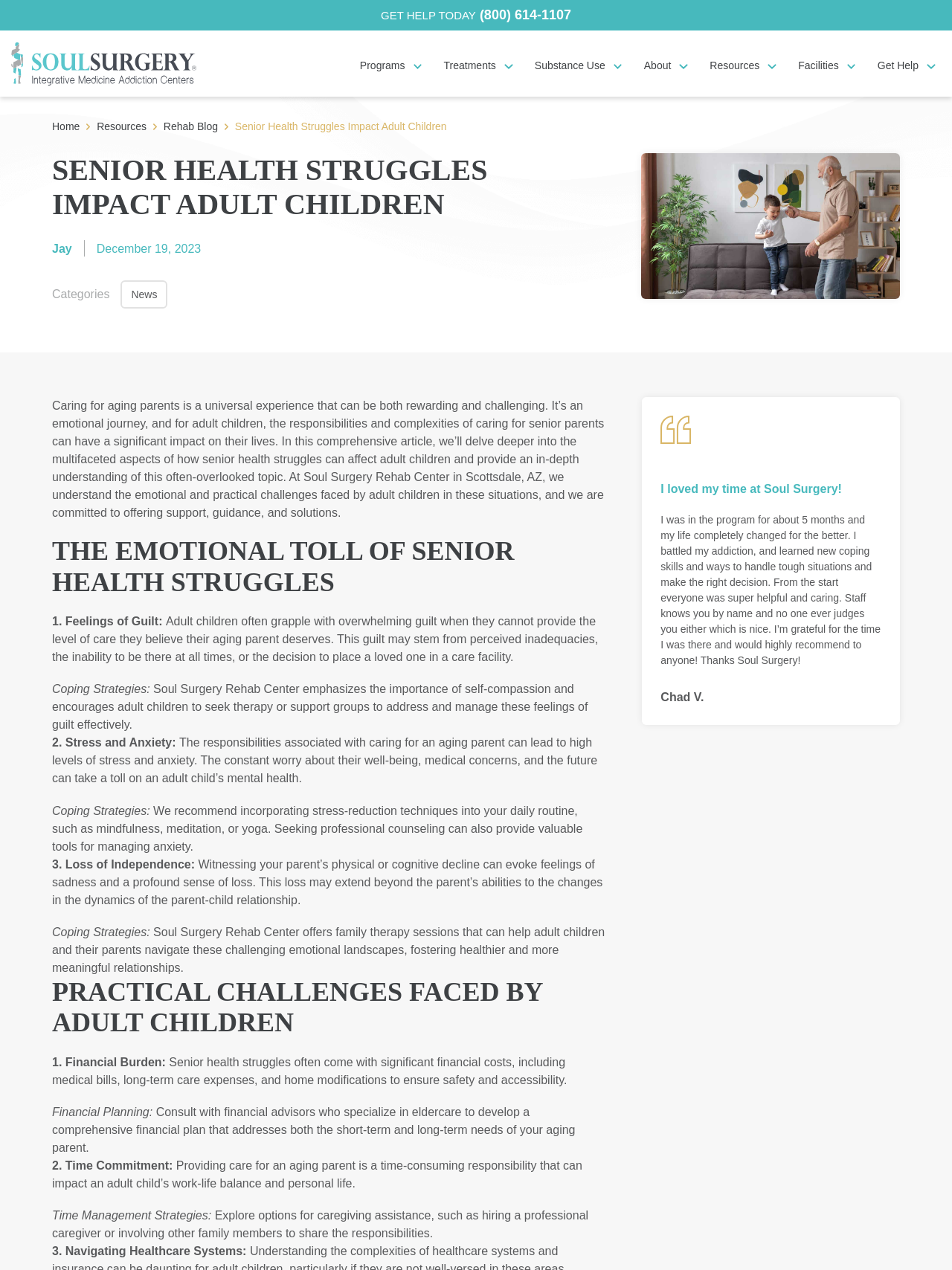Generate the title text from the webpage.

SENIOR HEALTH STRUGGLES IMPACT ADULT CHILDREN